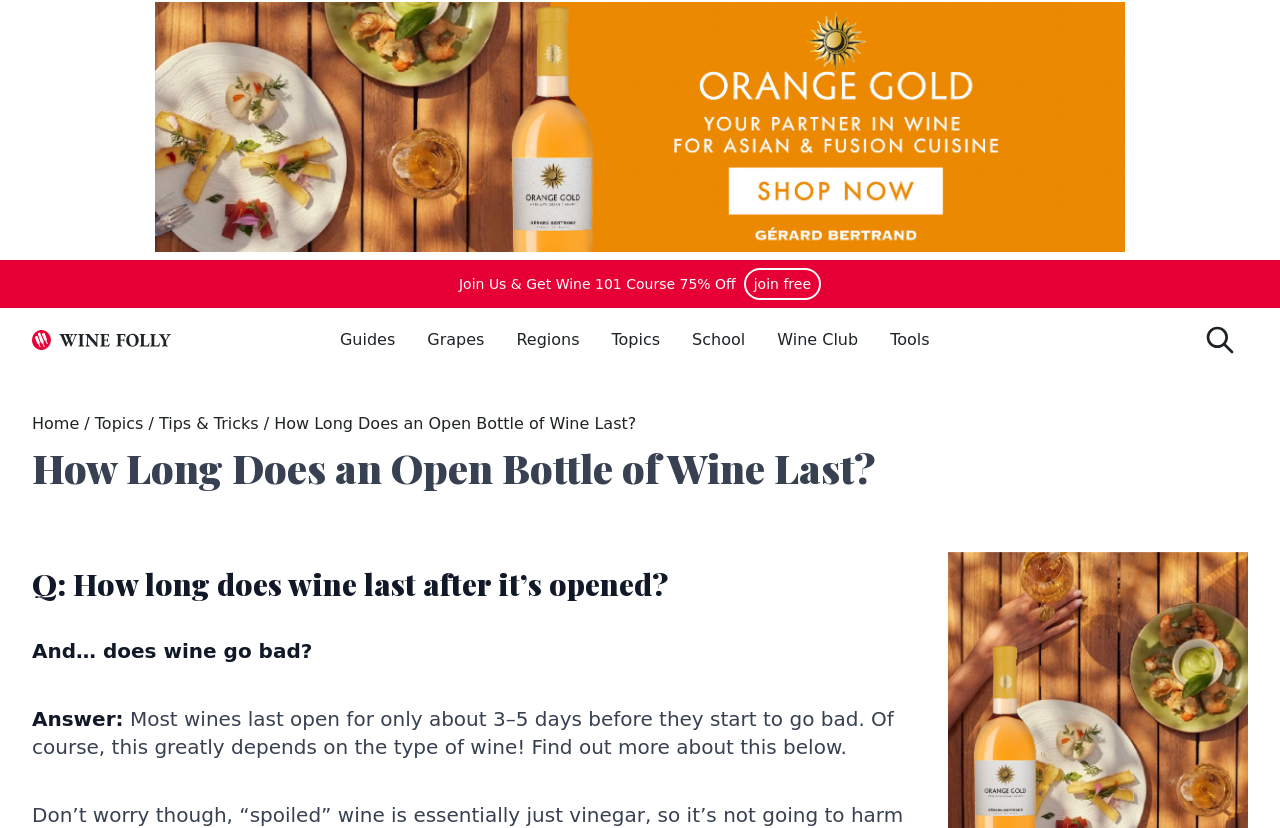Please identify the bounding box coordinates of the region to click in order to complete the given instruction: "Click the 'Wine Folly Logo' link". The coordinates should be four float numbers between 0 and 1, i.e., [left, top, right, bottom].

[0.025, 0.399, 0.134, 0.422]